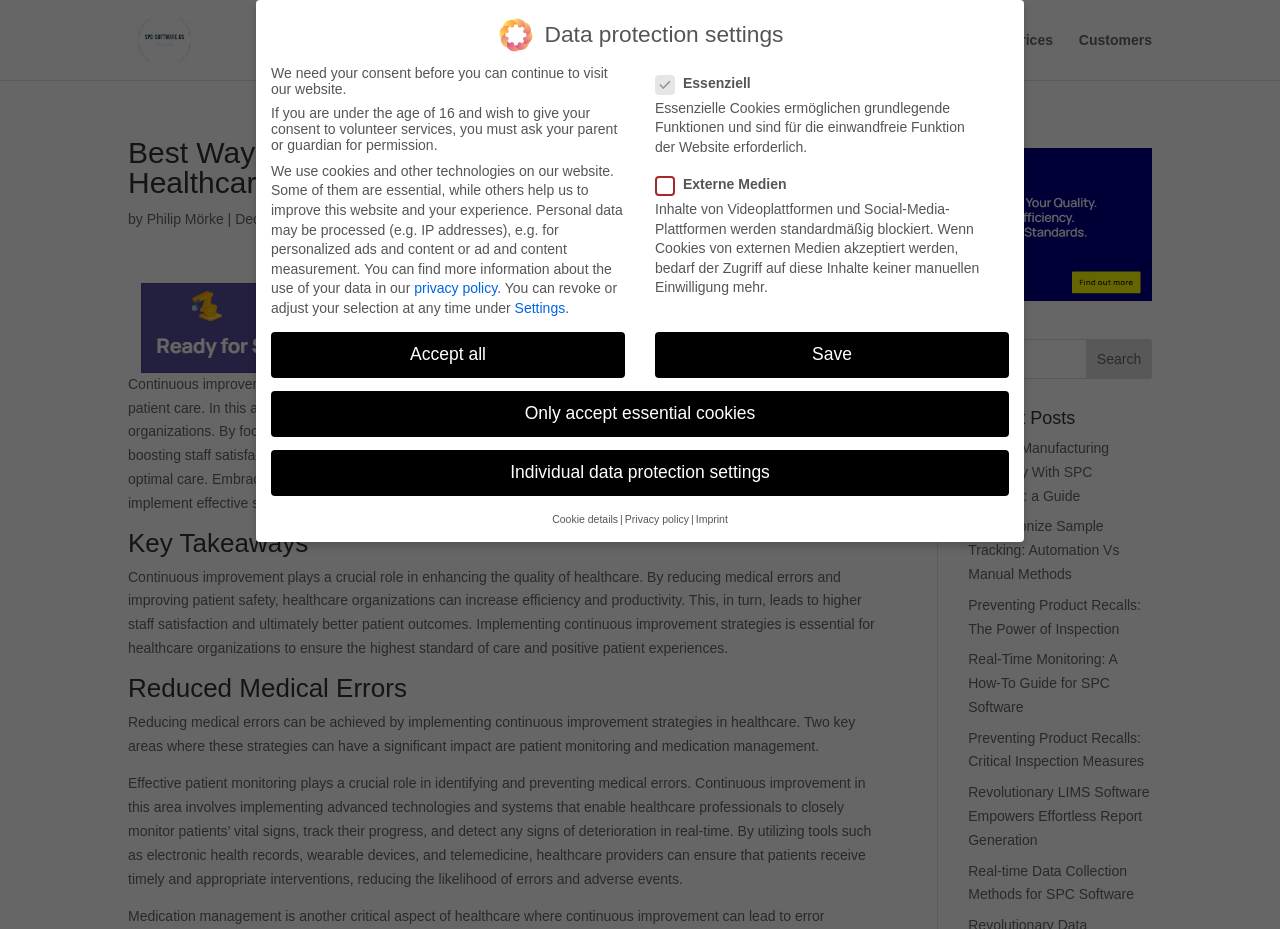Can you specify the bounding box coordinates of the area that needs to be clicked to fulfill the following instruction: "Click on the link to Reduce Manufacturing Variability With SPC Software: a Guide"?

[0.756, 0.474, 0.866, 0.542]